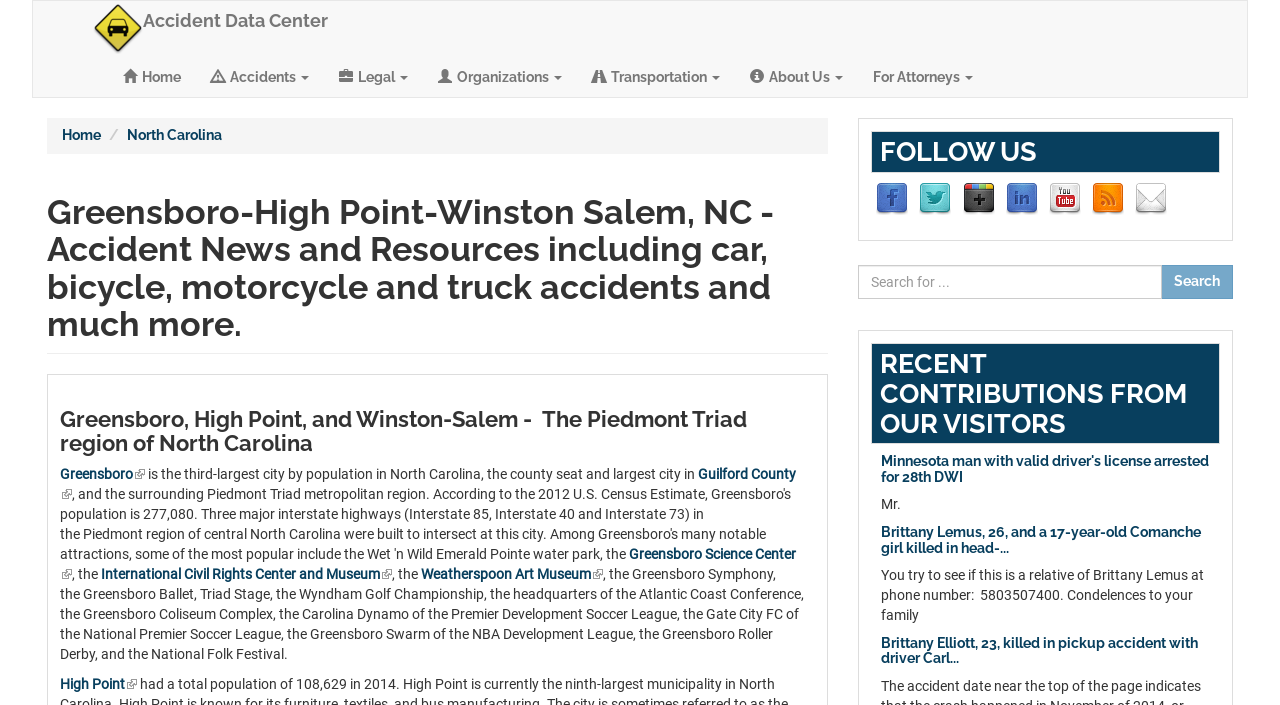Find and specify the bounding box coordinates that correspond to the clickable region for the instruction: "Search for something".

[0.67, 0.376, 0.908, 0.425]